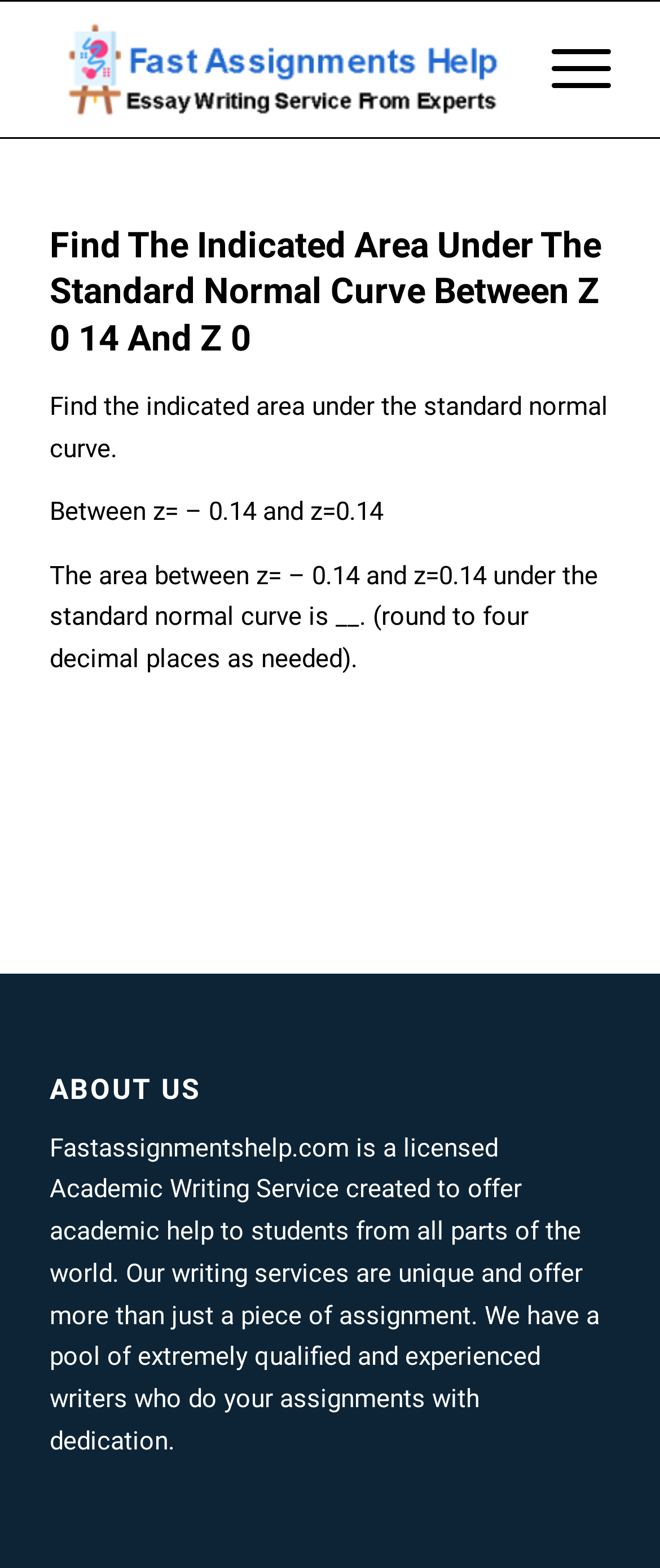Determine the main text heading of the webpage and provide its content.

Find The Indicated Area Under The Standard Normal Curve Between Z 0 14 And Z 0